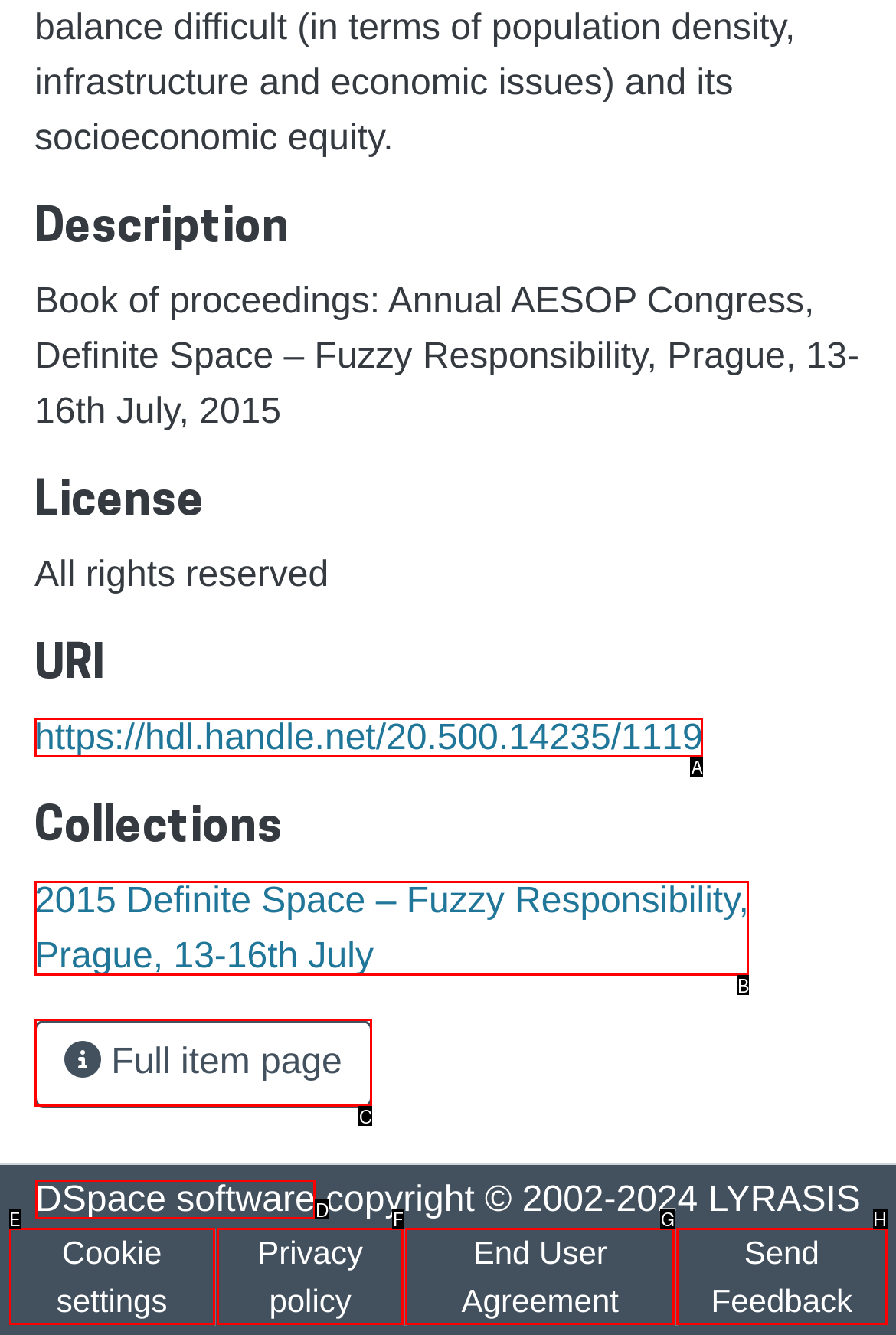From the given choices, determine which HTML element matches the description: Cookie settings. Reply with the appropriate letter.

E